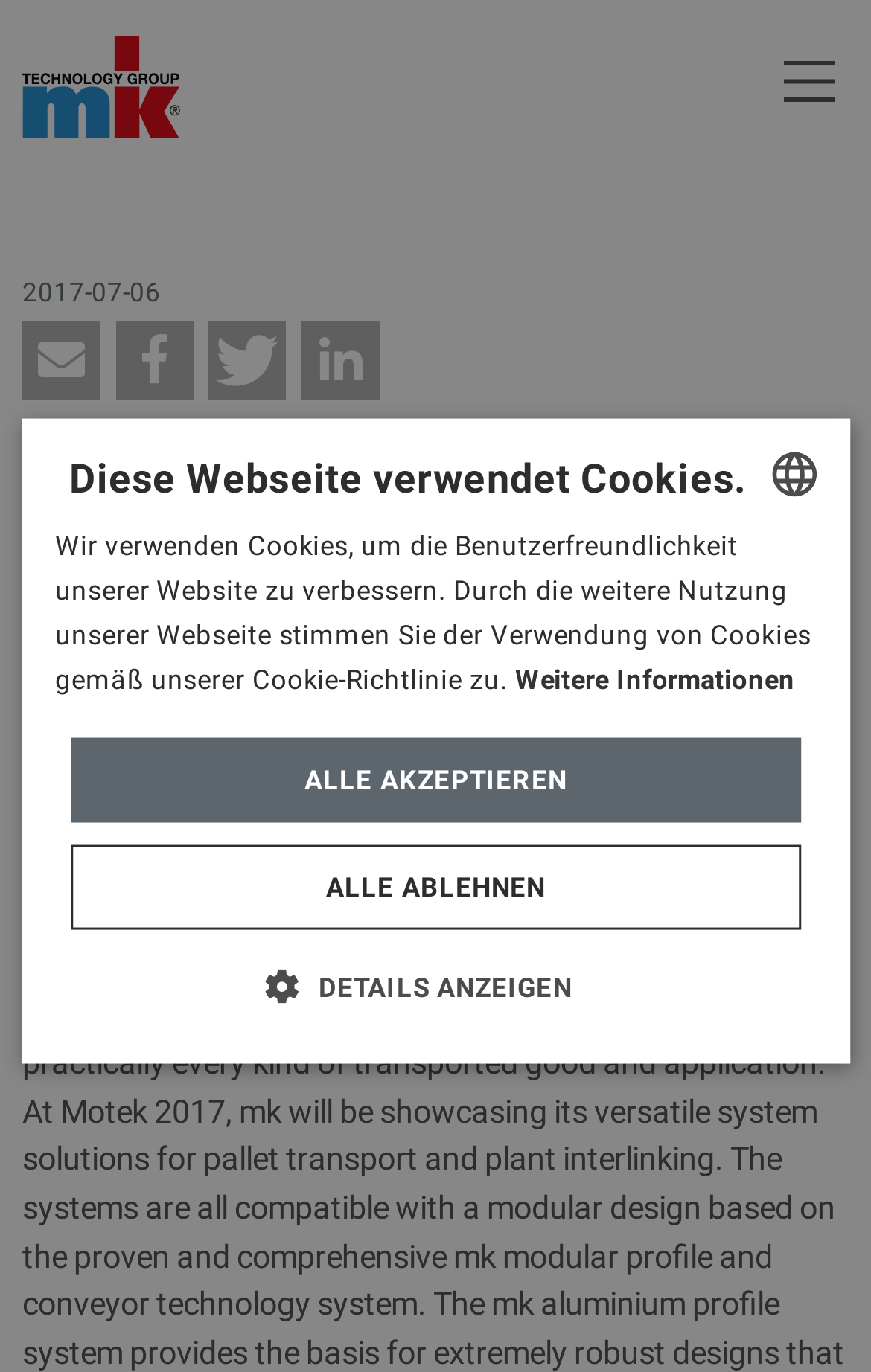What is the date of the event?
Can you offer a detailed and complete answer to this question?

The date of the event can be found in the time element at the top of the webpage, which displays the date '2017-07-06'.